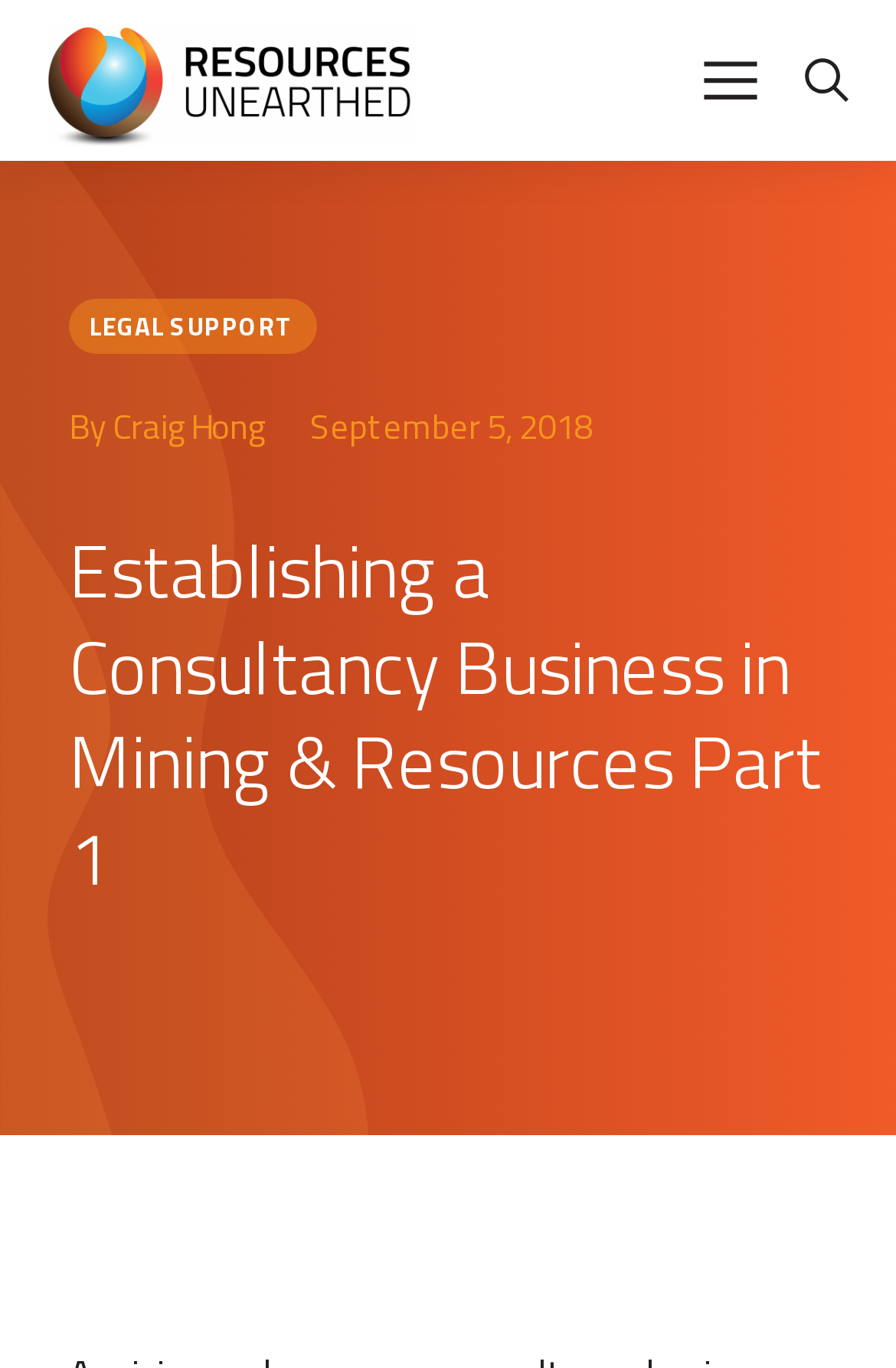Identify and provide the bounding box for the element described by: "Legal Support".

[0.077, 0.218, 0.353, 0.259]